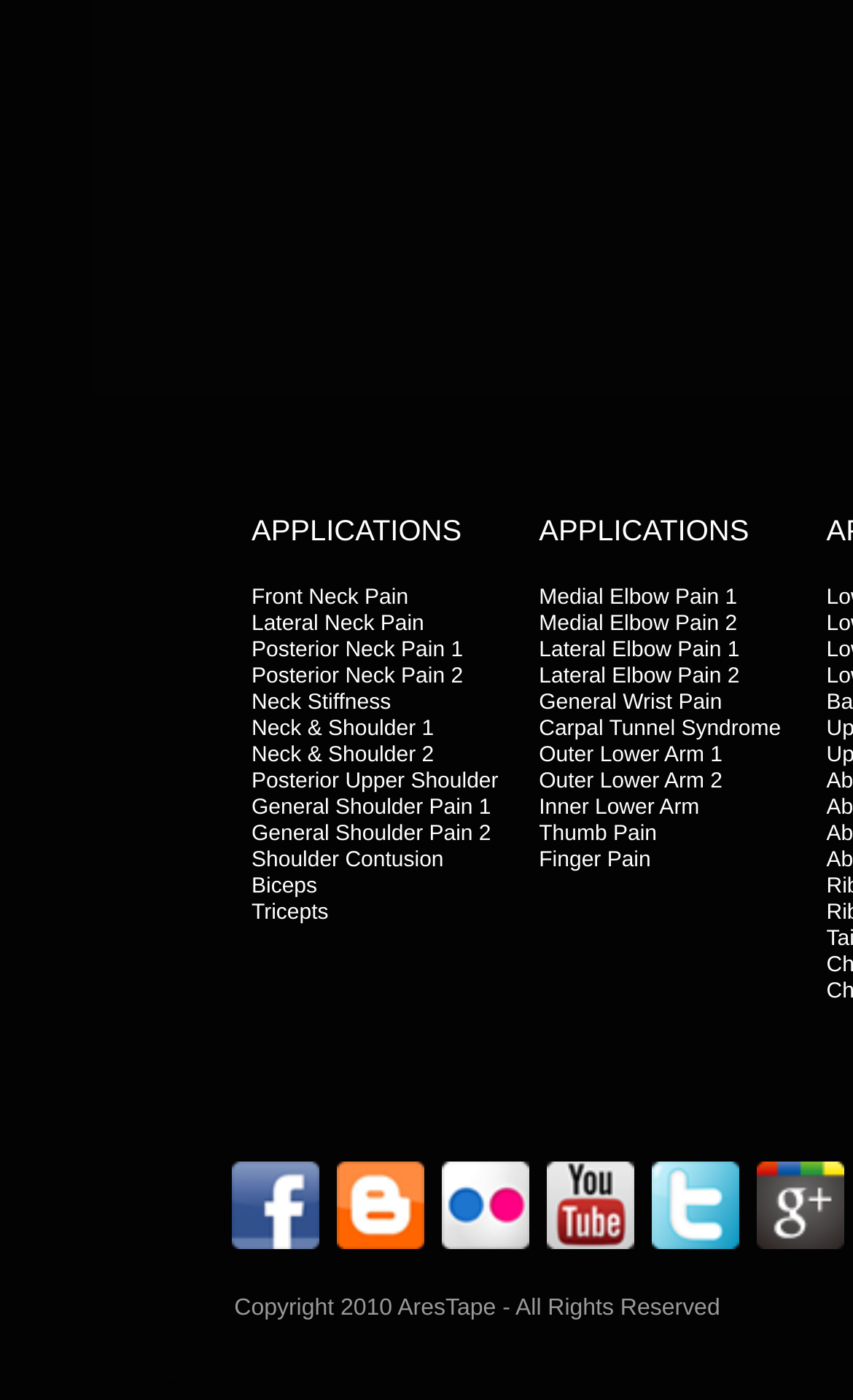Bounding box coordinates must be specified in the format (top-left x, top-left y, bottom-right x, bottom-right y). All values should be floating point numbers between 0 and 1. What are the bounding box coordinates of the UI element described as: Shoulder Contusion

[0.295, 0.606, 0.52, 0.623]